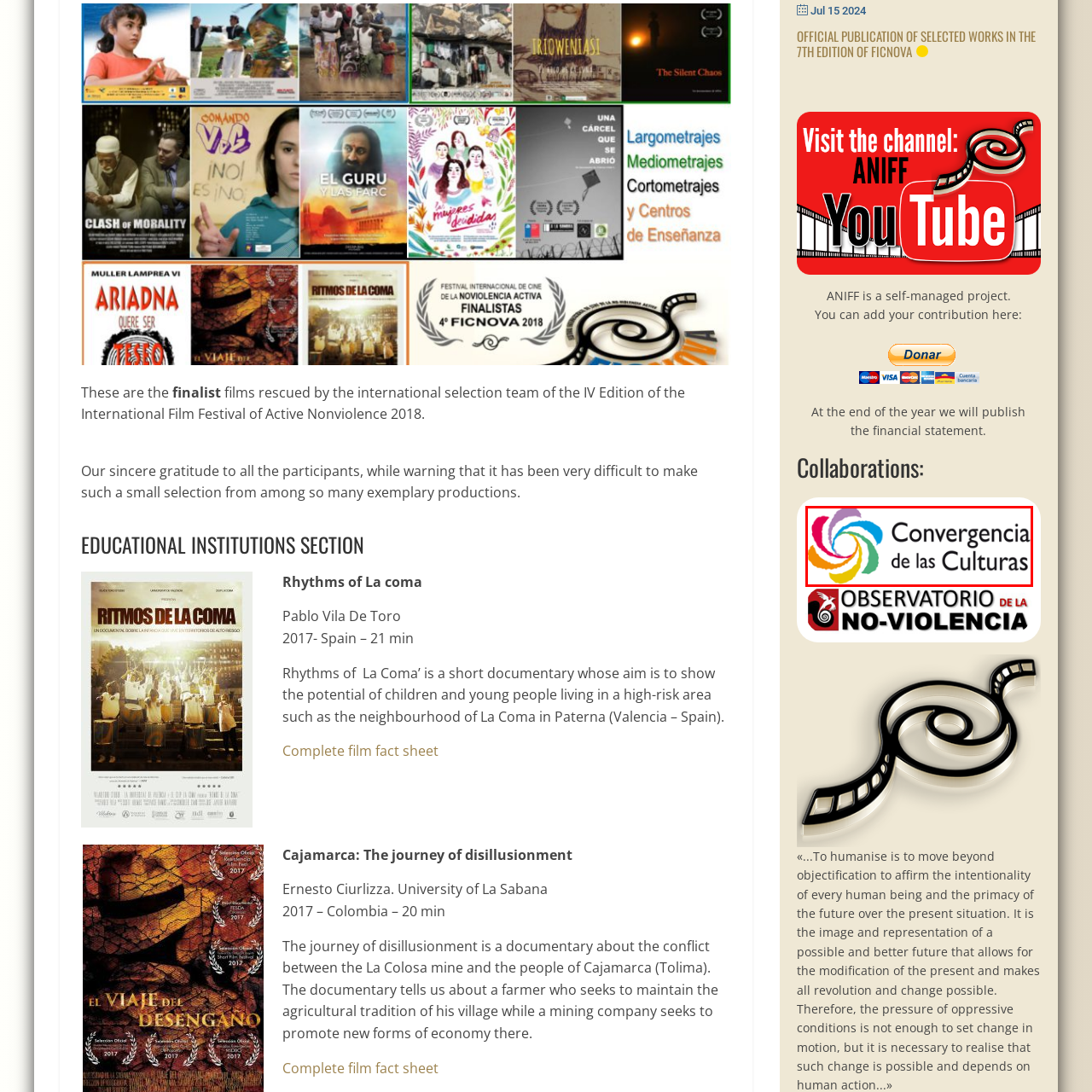What is the focus of the initiative?
Examine the visual content inside the red box and reply with a single word or brief phrase that best answers the question.

Bringing together cultures